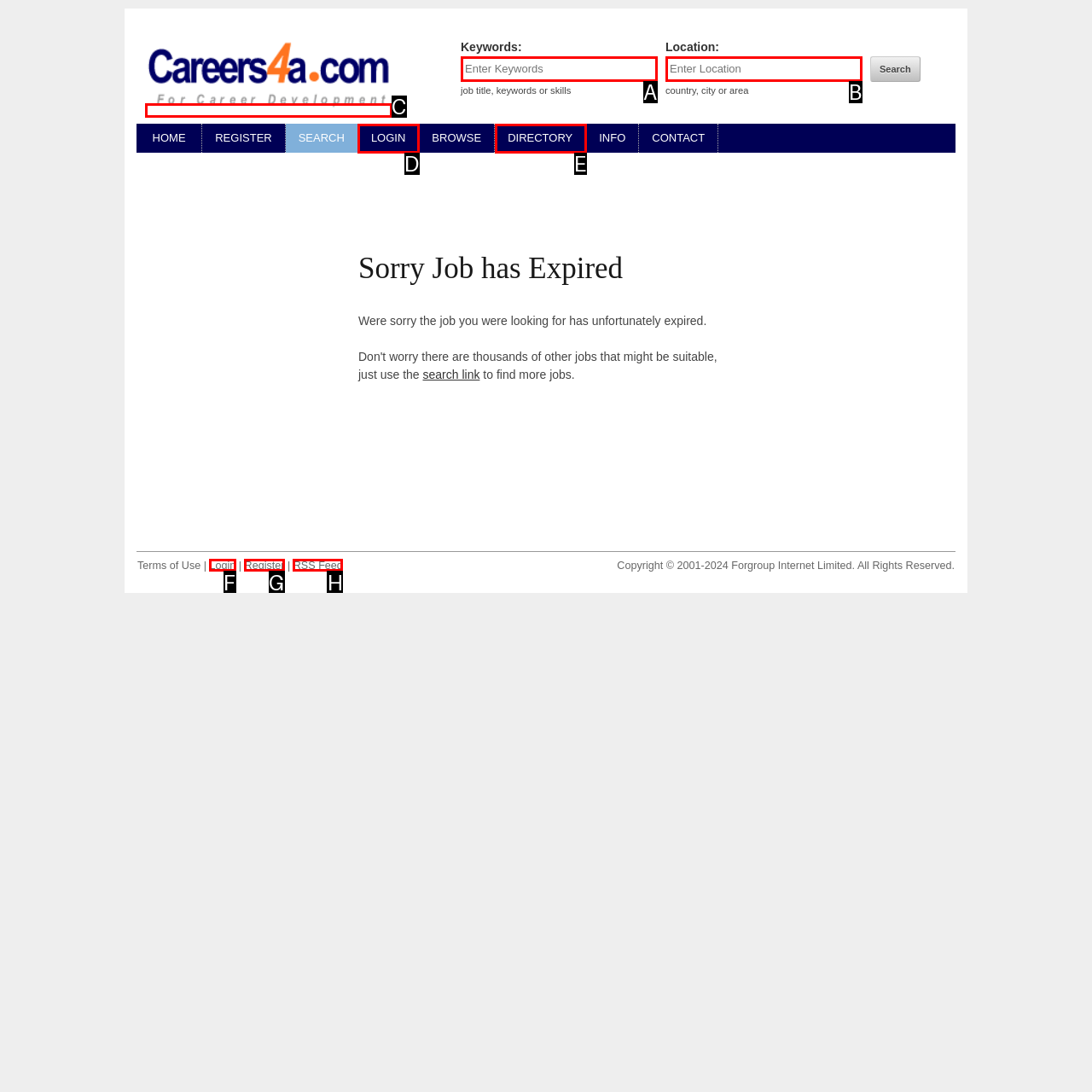Select the option that matches this description: parent_node: Keywords: name="keyword" placeholder="Enter Keywords"
Answer by giving the letter of the chosen option.

A